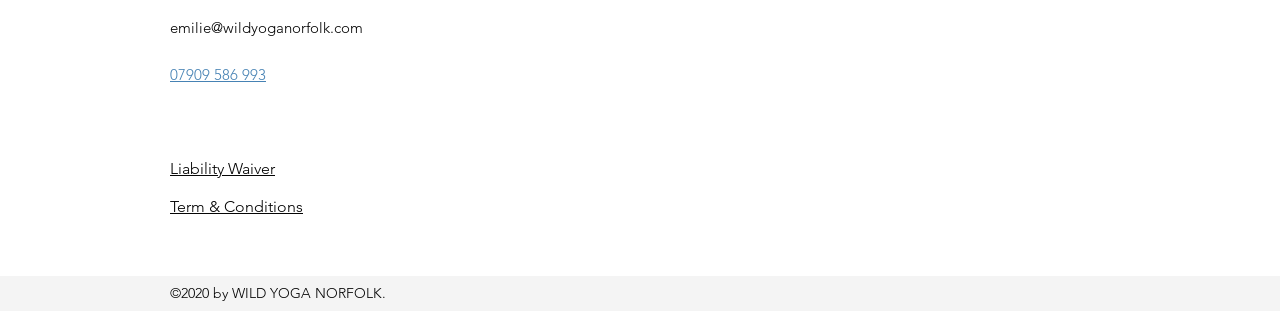What is the phone number provided?
Refer to the image and provide a one-word or short phrase answer.

07909 586 993